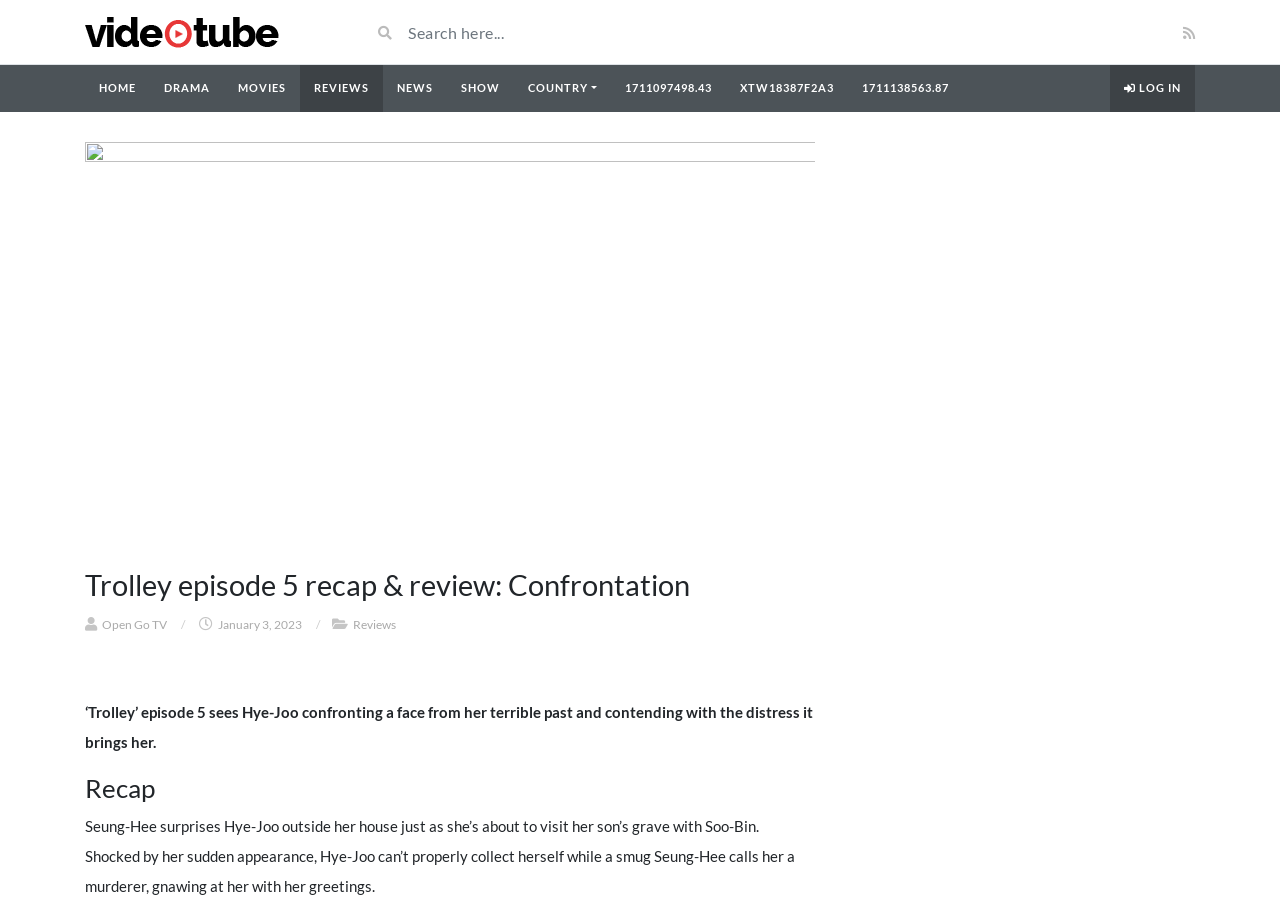Answer the question below using just one word or a short phrase: 
What is Hye-Joo confronting in episode 5?

A face from her past